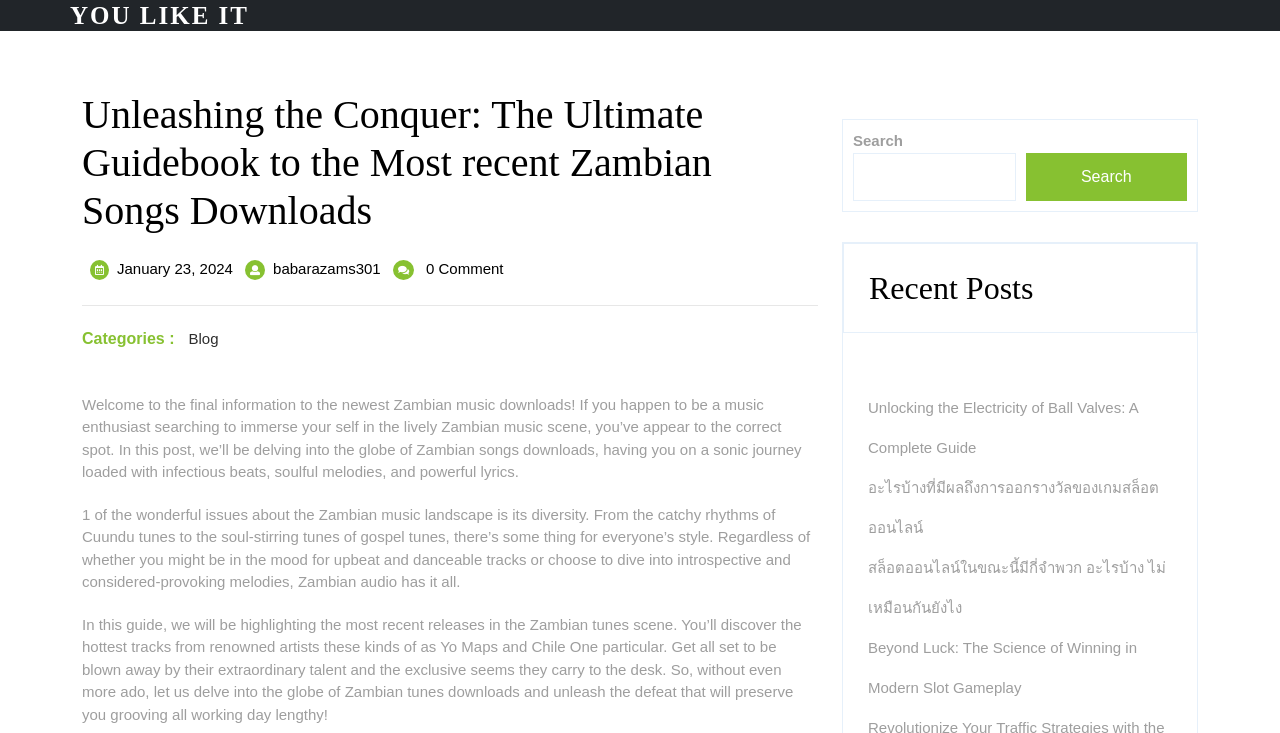Find the bounding box coordinates of the clickable element required to execute the following instruction: "Read the welcome message". Provide the coordinates as four float numbers between 0 and 1, i.e., [left, top, right, bottom].

[0.064, 0.54, 0.626, 0.655]